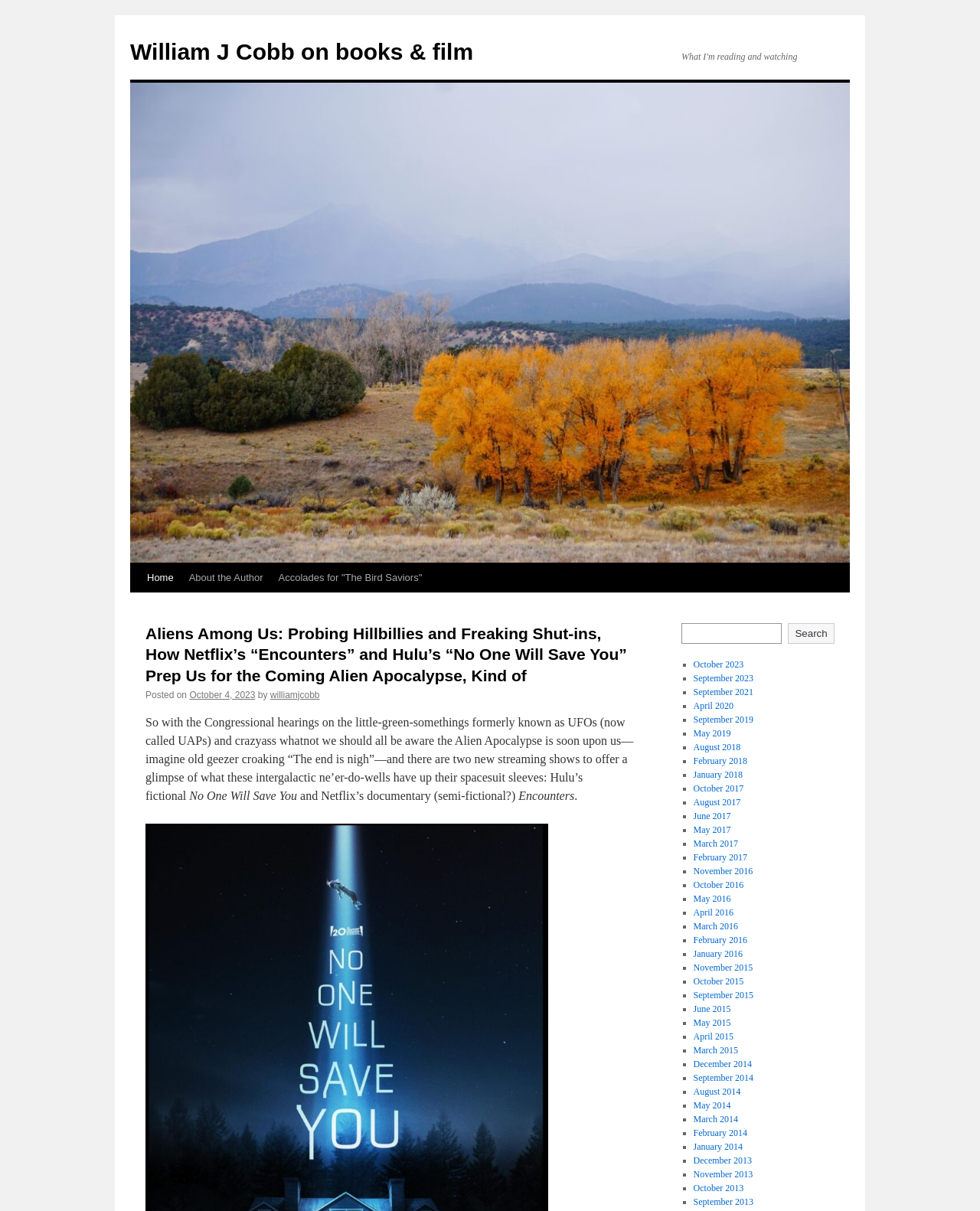Provide a one-word or short-phrase response to the question:
What is the author's name?

William J Cobb